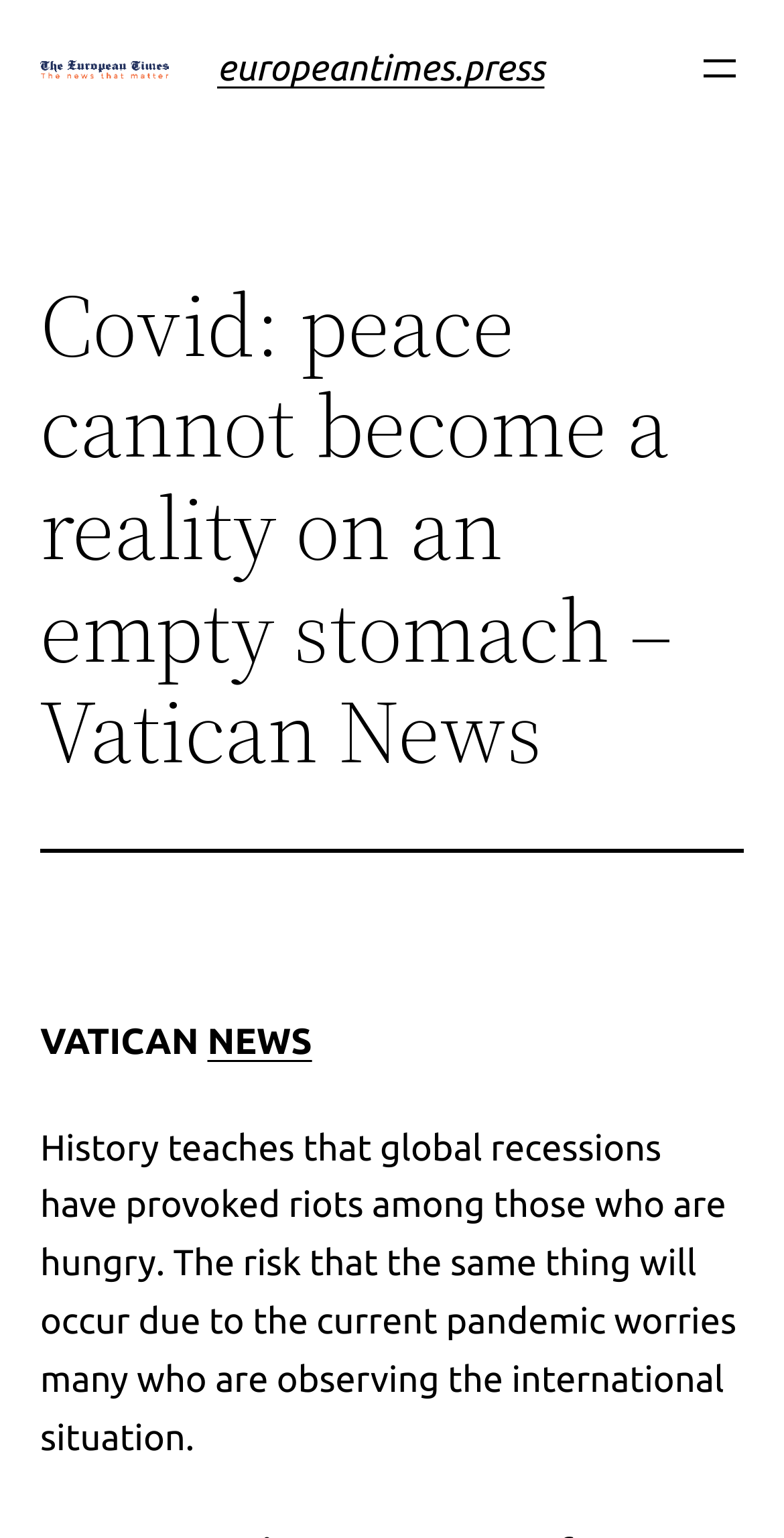Is there a menu on the webpage?
Answer the question with a single word or phrase derived from the image.

Yes